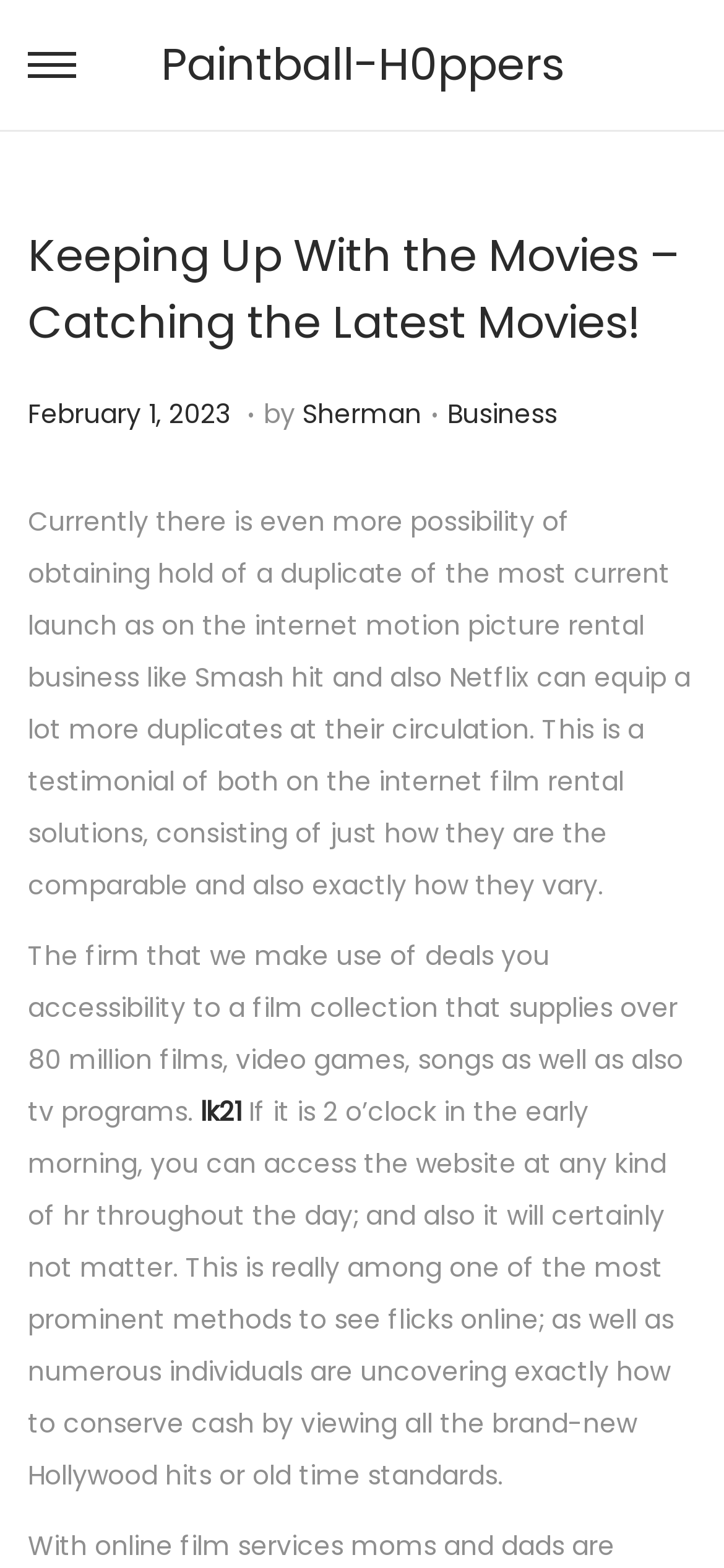What is the category of the post?
Using the image as a reference, answer the question in detail.

I found the category of the post by looking at the text 'Posted in Business' which is located below the author's name and above the main content of the post.